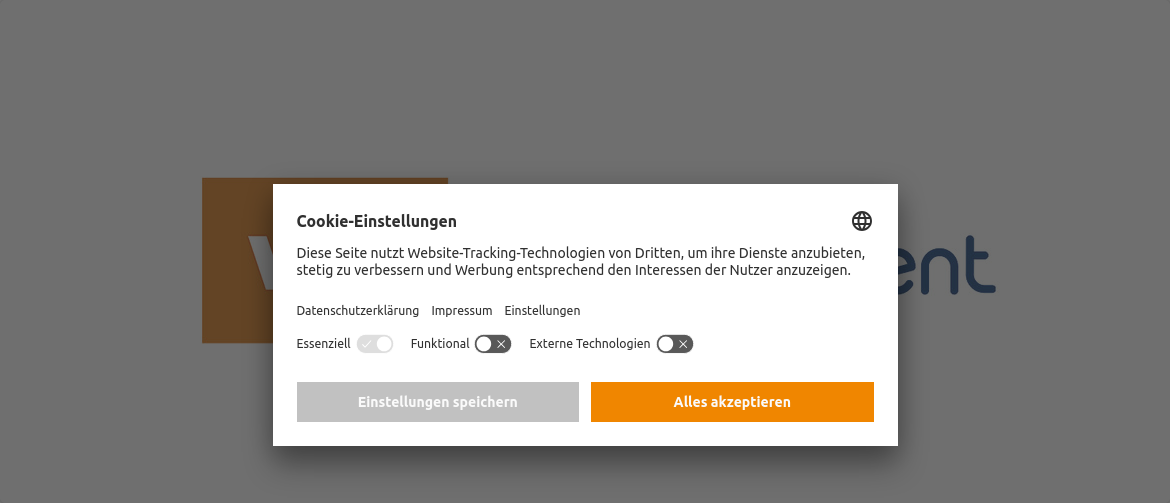Respond with a single word or phrase to the following question:
What is the color of the dialog box's backdrop?

Muted gray